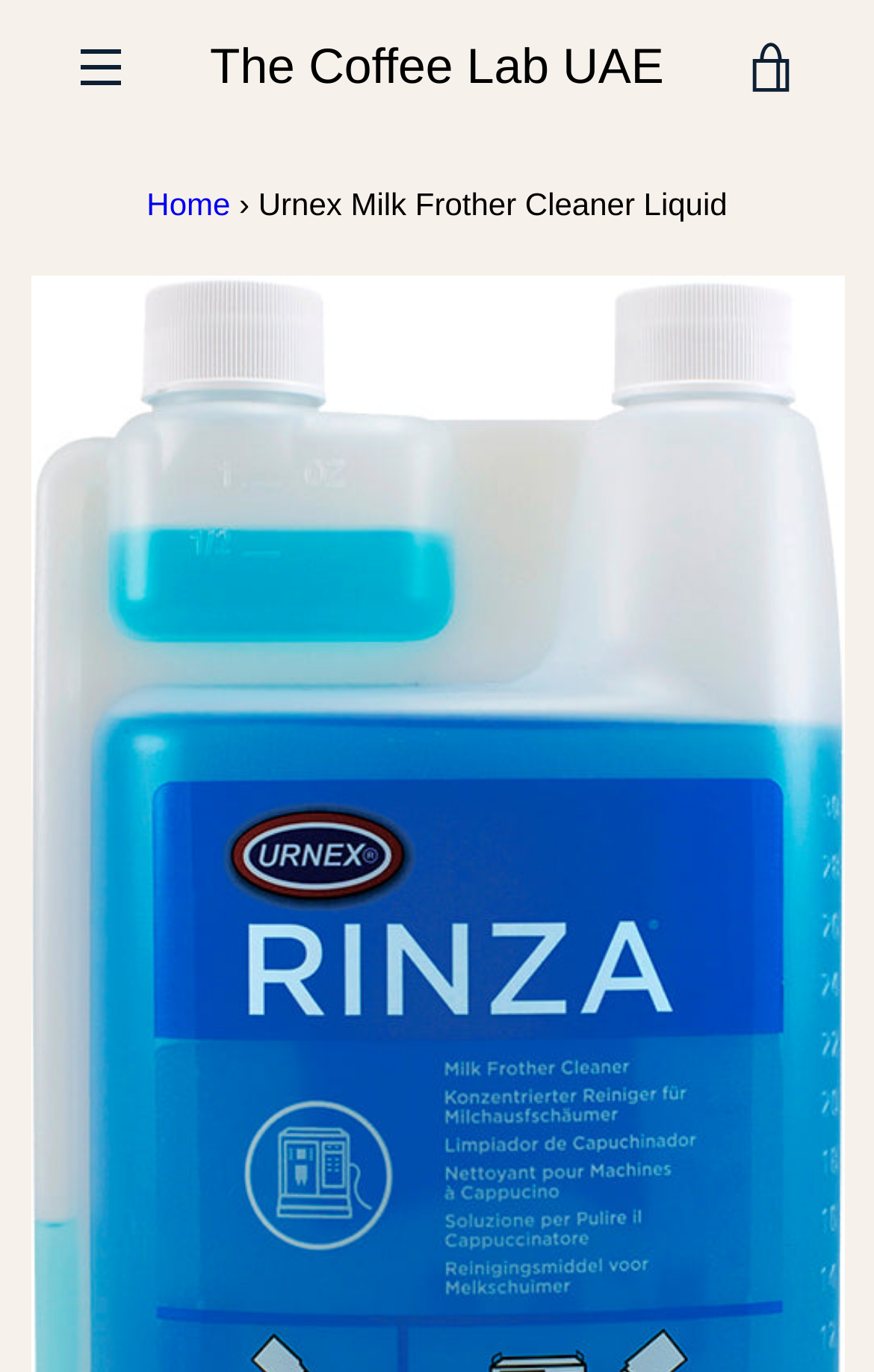Determine the bounding box coordinates of the clickable region to execute the instruction: "Watch the short film Void of Substance". The coordinates should be four float numbers between 0 and 1, denoted as [left, top, right, bottom].

None